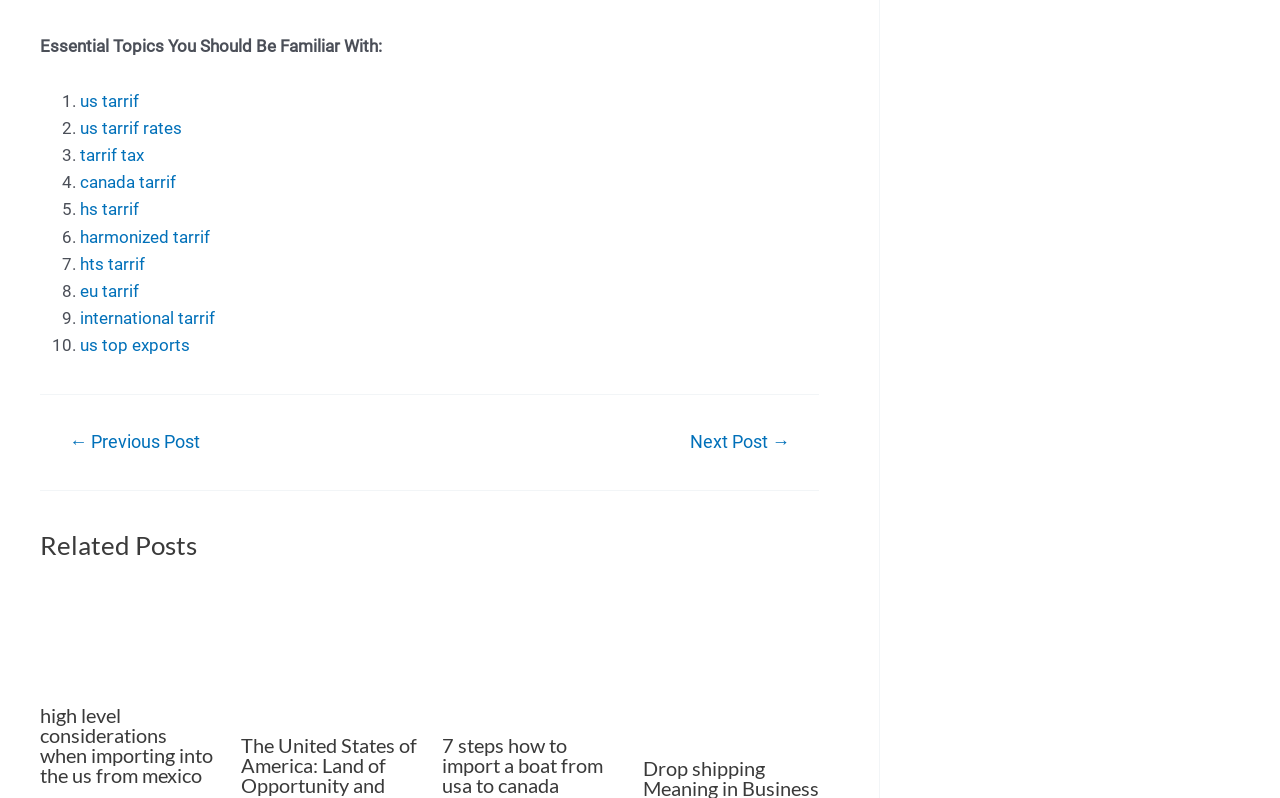Point out the bounding box coordinates of the section to click in order to follow this instruction: "Click on 'us tarrif'".

[0.062, 0.114, 0.109, 0.139]